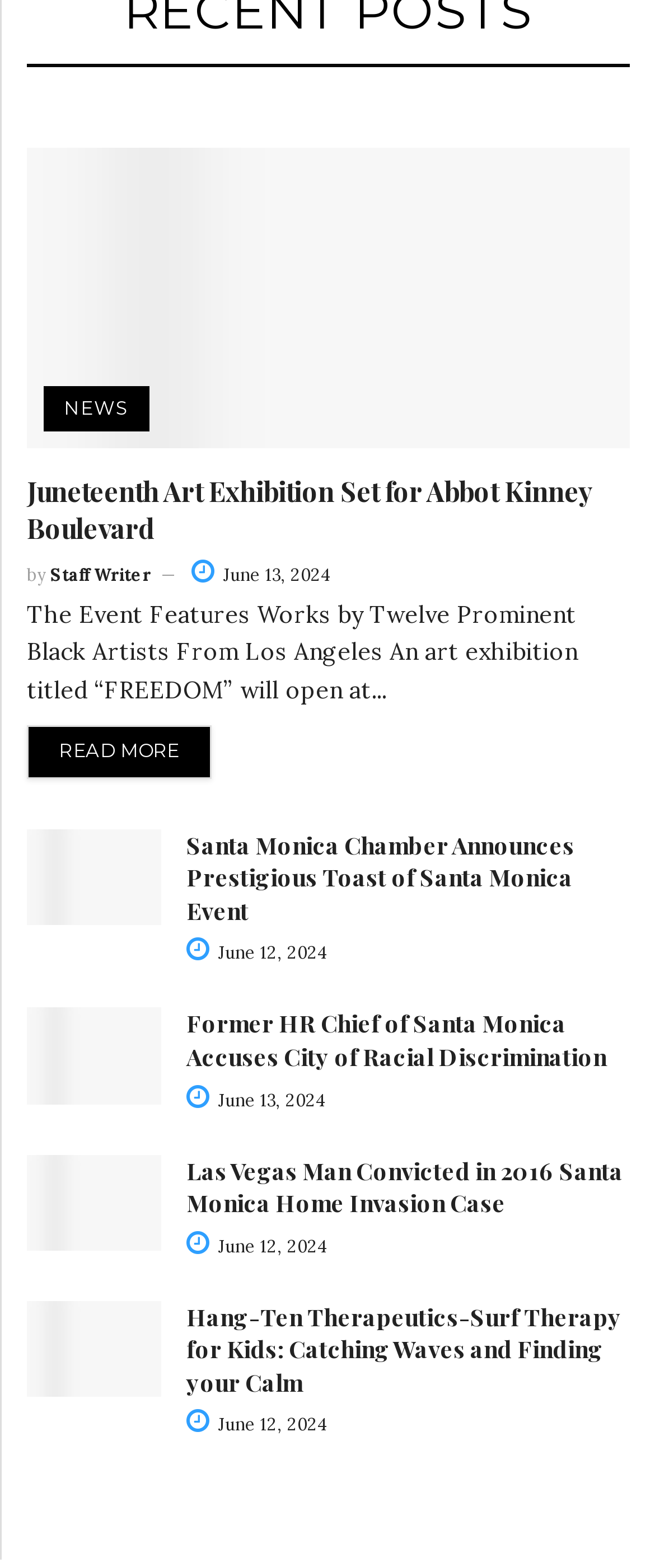Please answer the following question using a single word or phrase: 
What is the title of the first article?

Juneteenth Art Exhibition